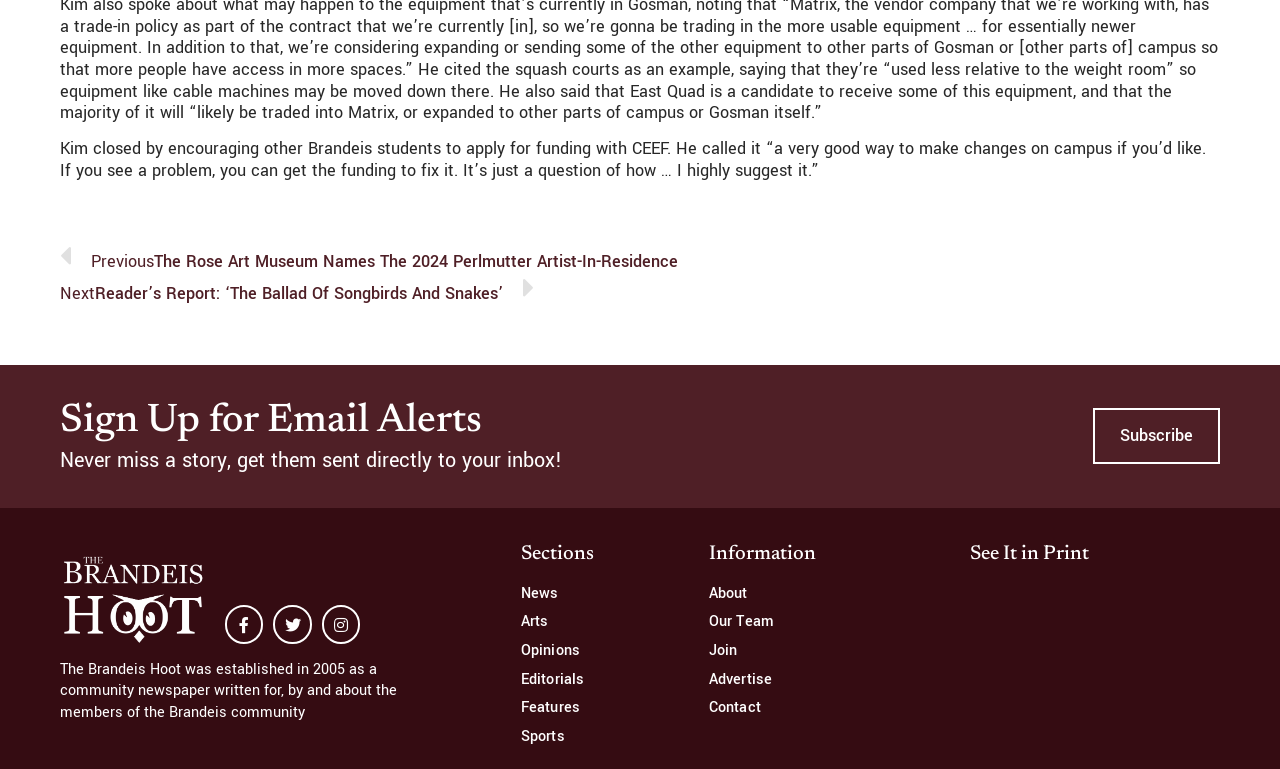Predict the bounding box coordinates of the area that should be clicked to accomplish the following instruction: "Visit the Facebook page". The bounding box coordinates should consist of four float numbers between 0 and 1, i.e., [left, top, right, bottom].

[0.176, 0.787, 0.206, 0.837]